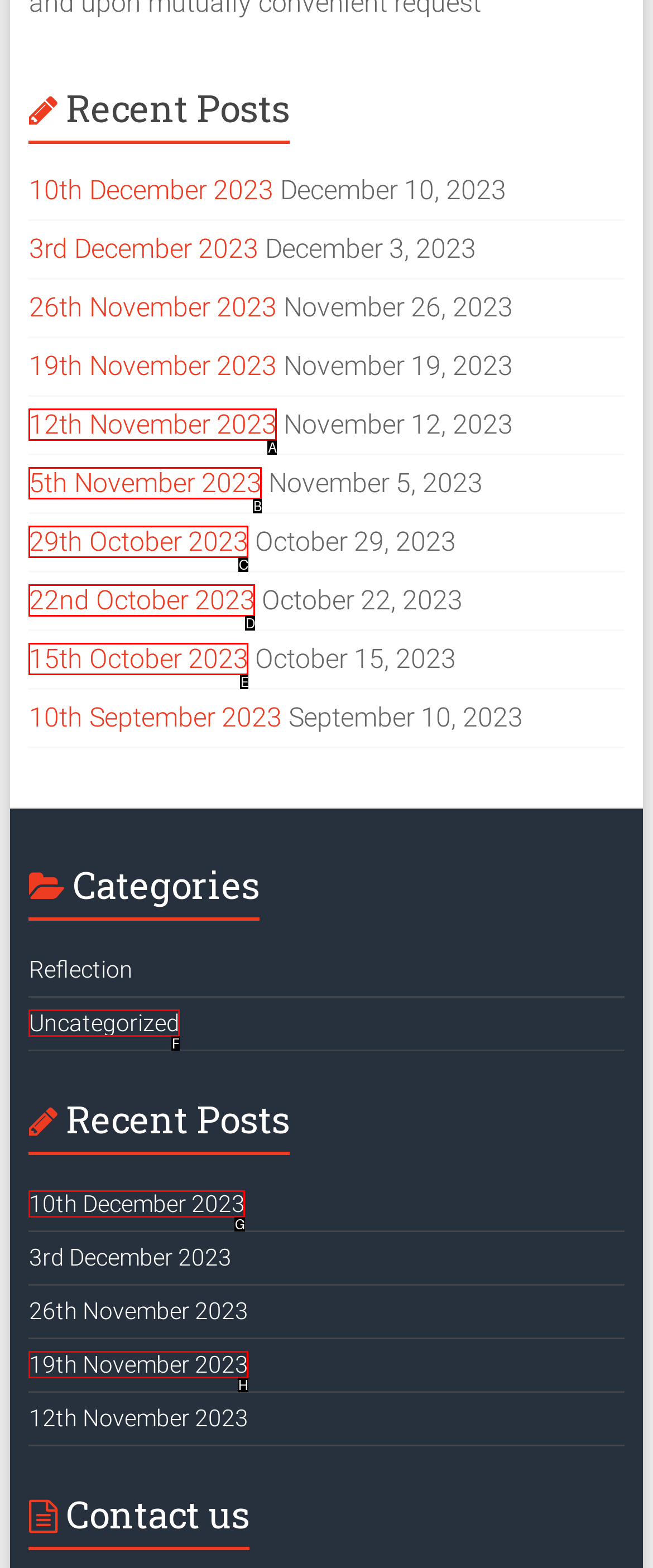Tell me which option best matches this description: Uncategorized
Answer with the letter of the matching option directly from the given choices.

F